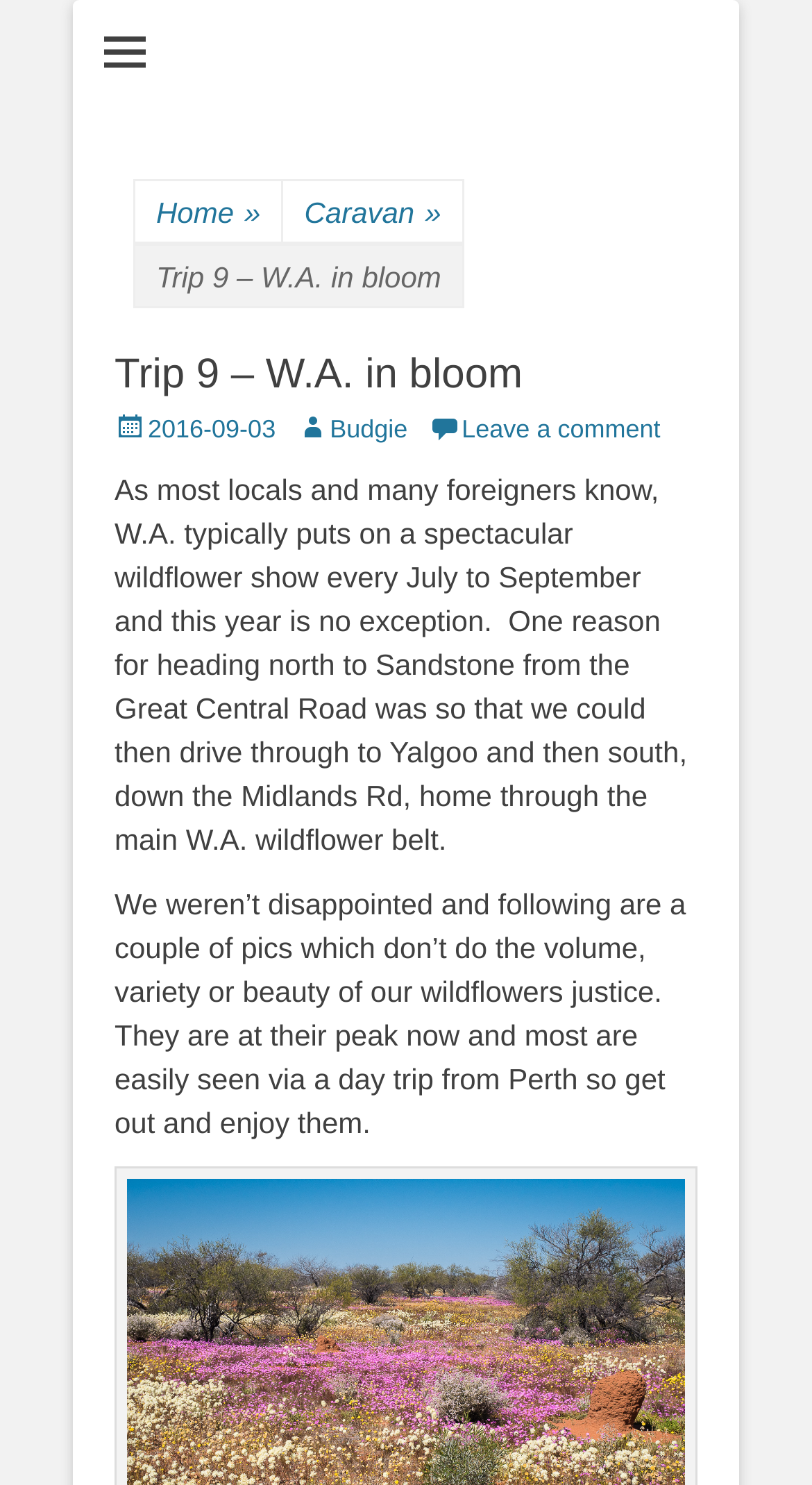What is the purpose of heading north to Sandstone?
Please respond to the question with a detailed and informative answer.

I found the purpose by reading the paragraph that mentions heading north to Sandstone and then driving through to Yalgoo and then south, down the Midlands Rd, home through the main W.A. wildflower belt.